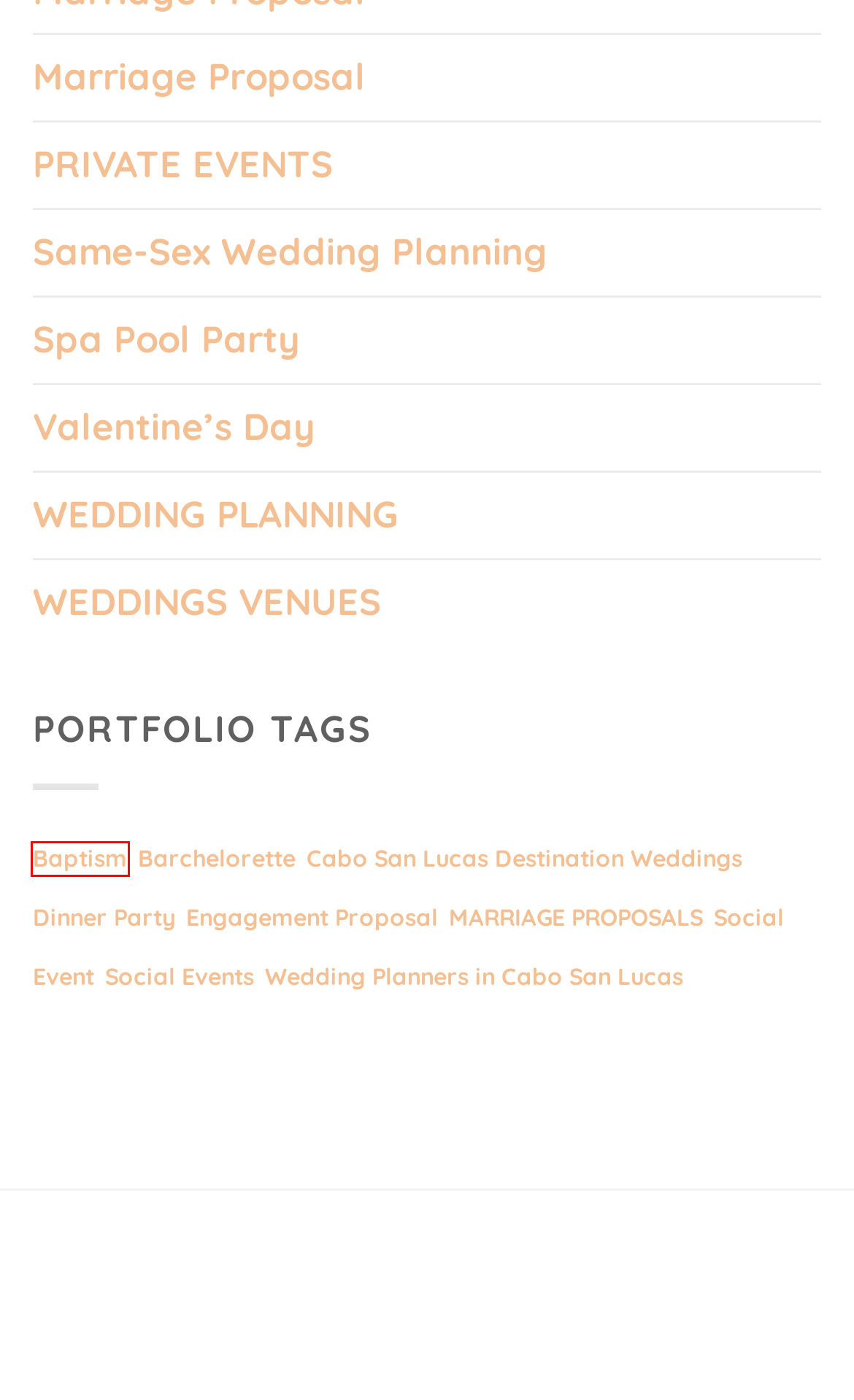Observe the webpage screenshot and focus on the red bounding box surrounding a UI element. Choose the most appropriate webpage description that corresponds to the new webpage after clicking the element in the bounding box. Here are the candidates:
A. Wedding Planners in Cabo San Lucas Archives - Creative Destination Events
B. Baptism Archives - Creative Destination Events
C. Barchelorette Archives - Creative Destination Events
D. Same-Sex Wedding Planning Archives - Creative Destination Events
E. Spa Pool Party Archives - Creative Destination Events
F. Social Events Archives - Creative Destination Events
G. Valentine’s Day Archives - Creative Destination Events
H. Social Event Archives - Creative Destination Events

B